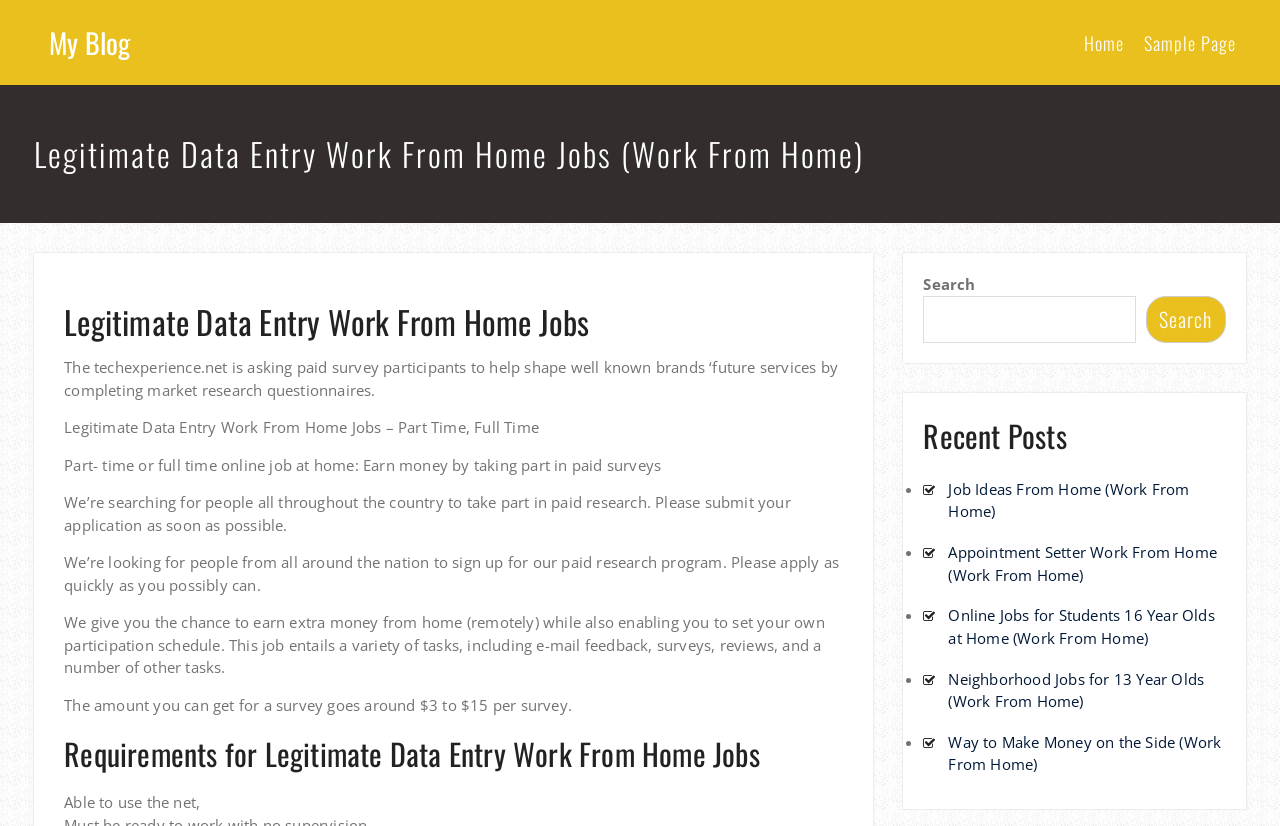What is required to participate in the legitimate data entry work from home jobs?
Provide a detailed and well-explained answer to the question.

According to the webpage, one of the requirements for legitimate data entry work from home jobs is the ability to use the net, indicating that having internet access is necessary to participate in this type of work.